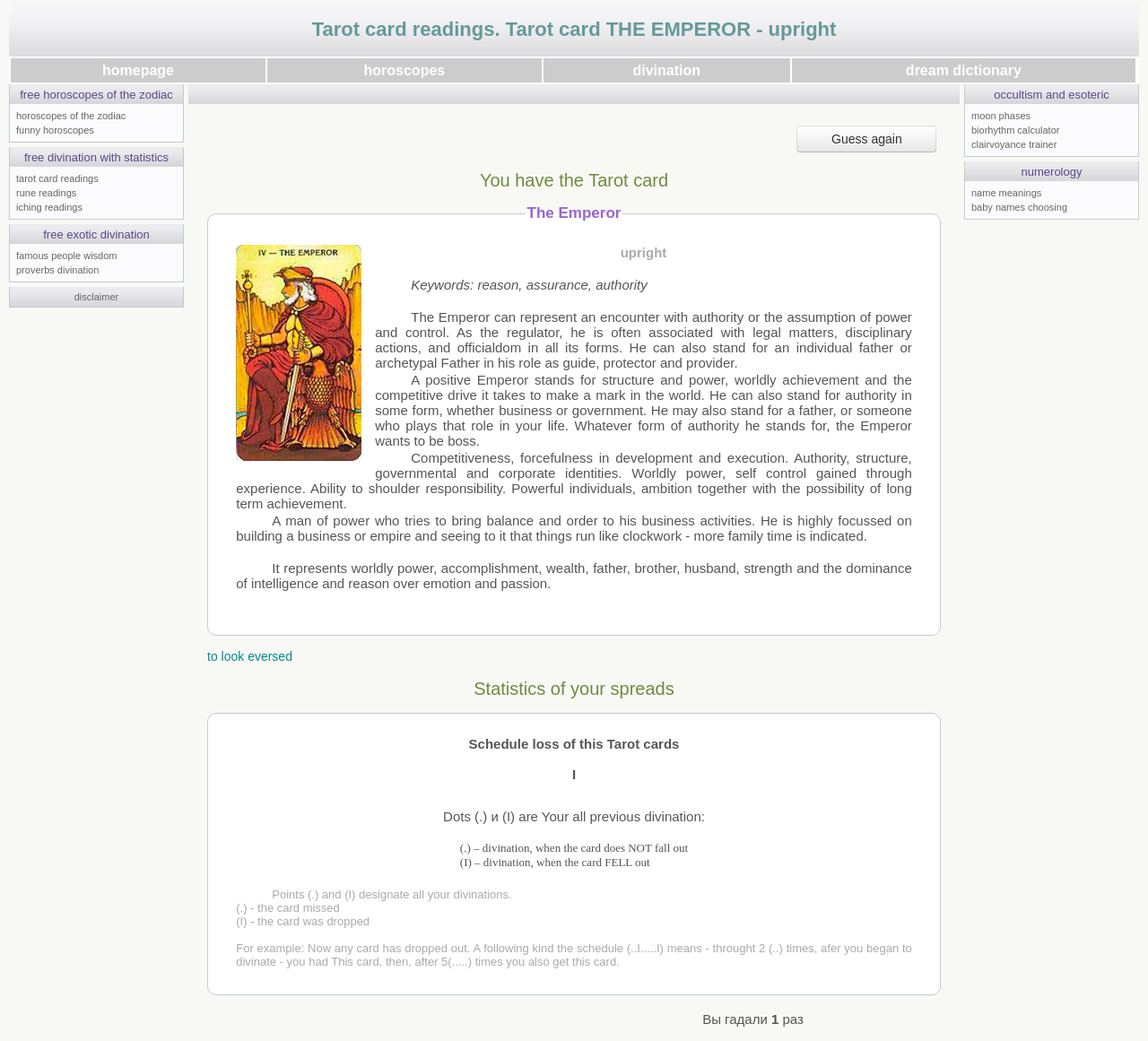Please give the bounding box coordinates of the area that should be clicked to fulfill the following instruction: "read the disclaimer". The coordinates should be in the format of four float numbers from 0 to 1, i.e., [left, top, right, bottom].

[0.008, 0.081, 0.16, 0.299]